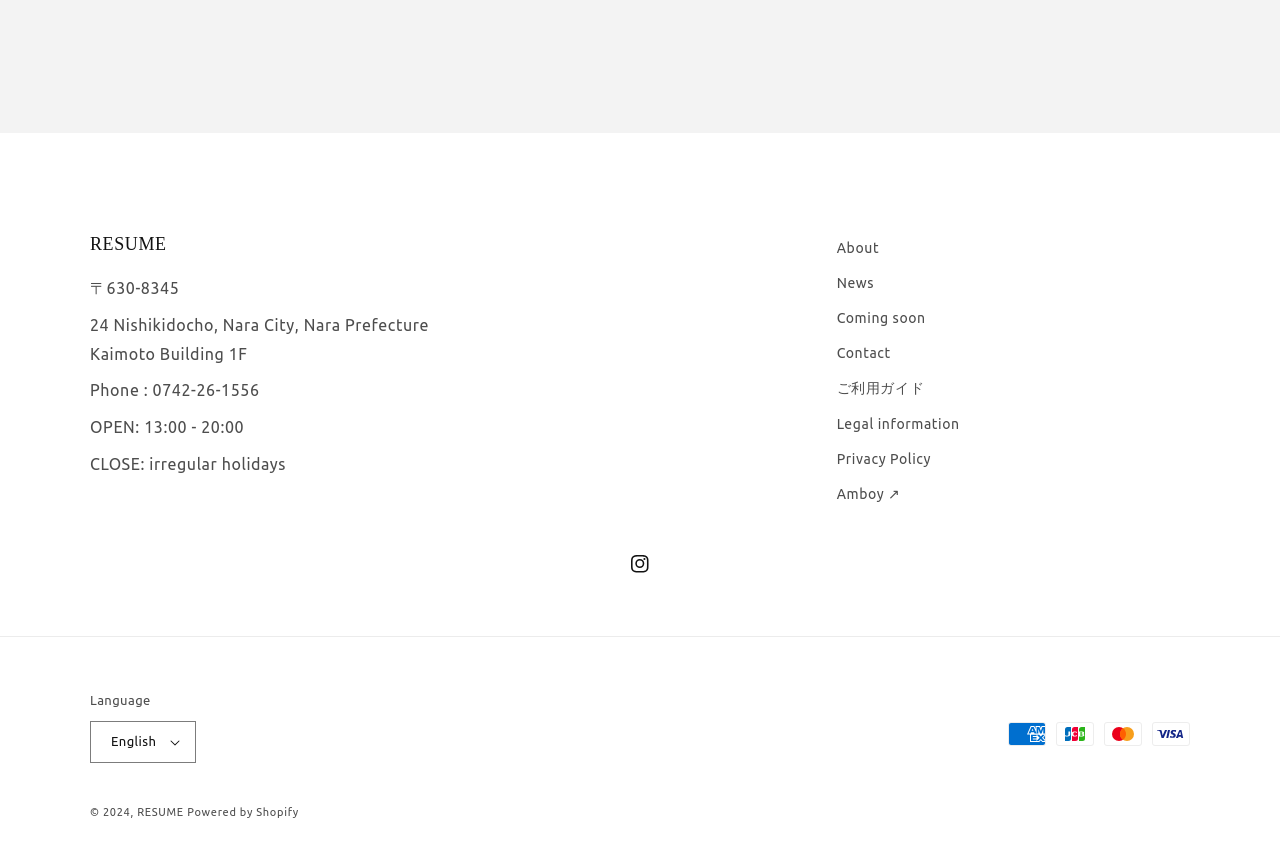Could you determine the bounding box coordinates of the clickable element to complete the instruction: "View Instagram"? Provide the coordinates as four float numbers between 0 and 1, i.e., [left, top, right, bottom].

[0.483, 0.632, 0.517, 0.683]